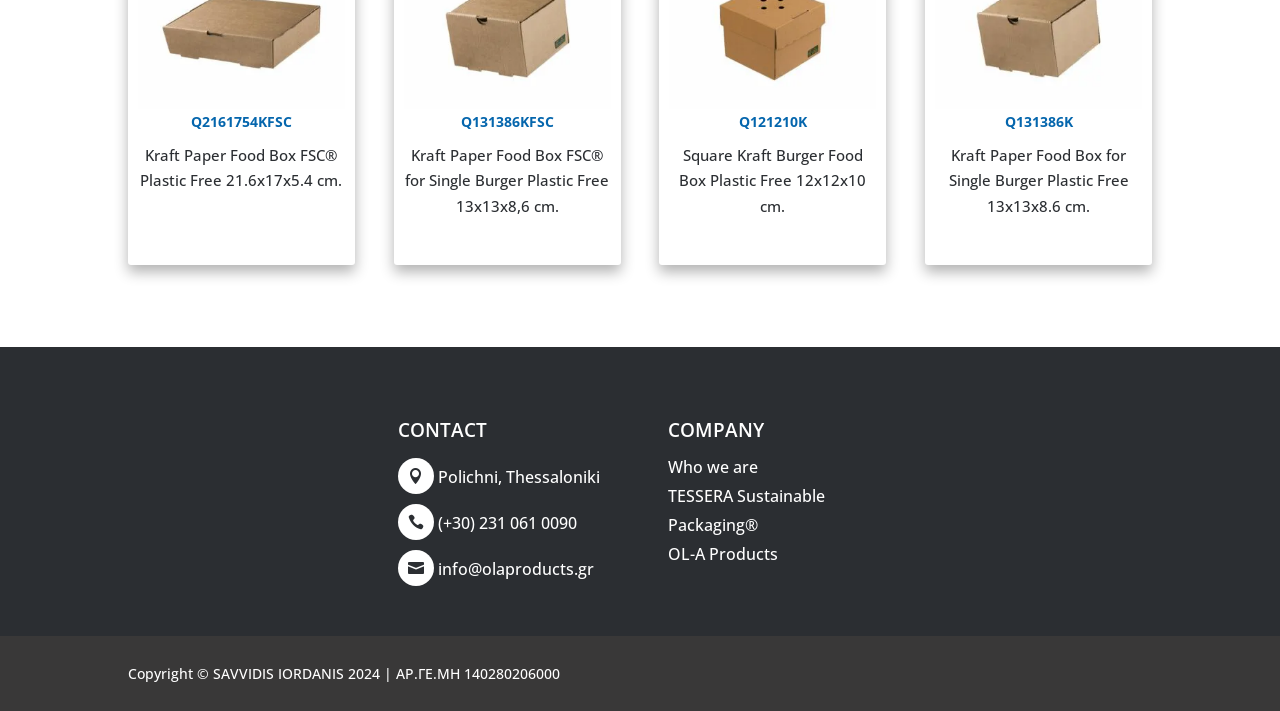Give a concise answer of one word or phrase to the question: 
What is the company's email address?

info@olaproducts.gr